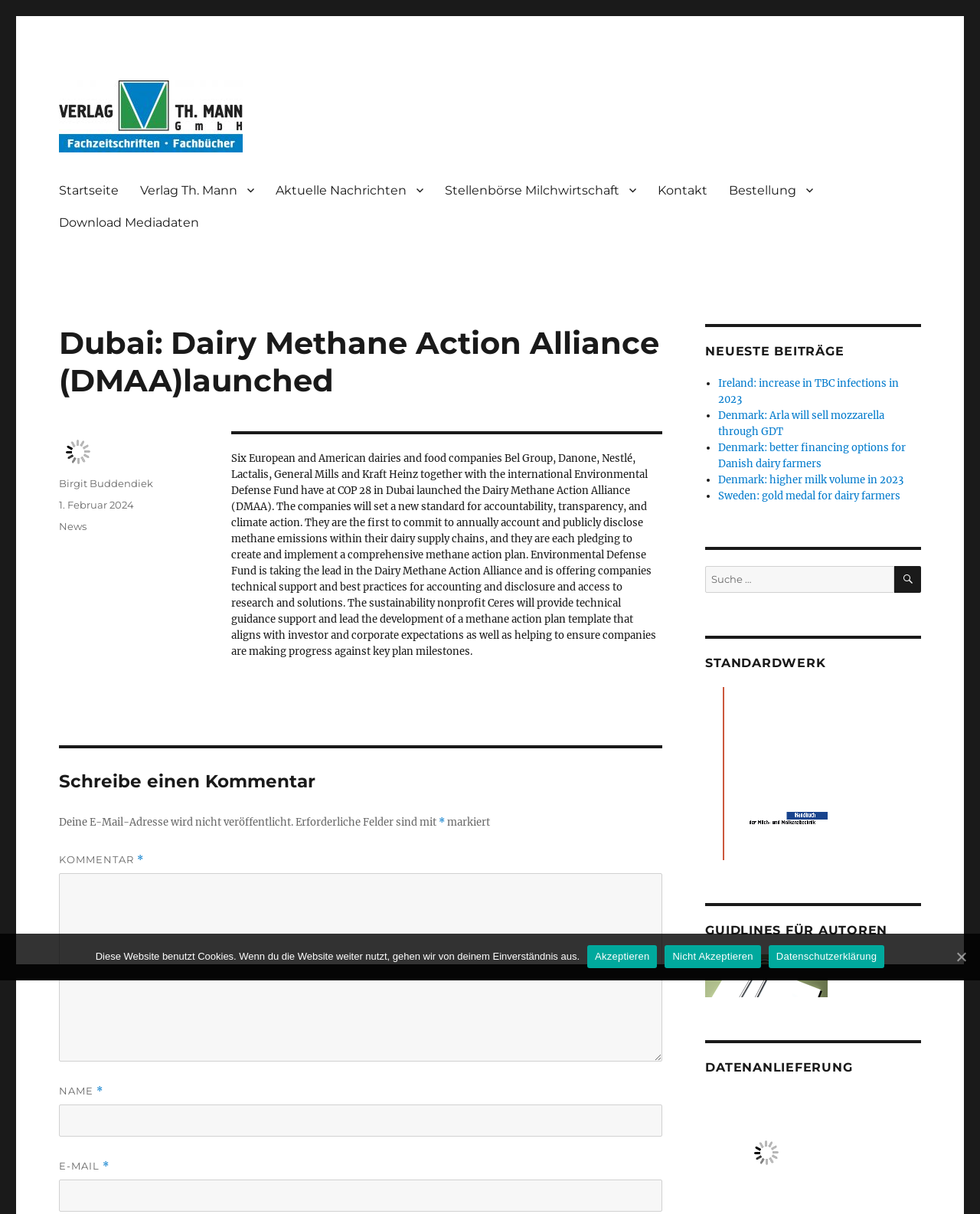Please predict the bounding box coordinates (top-left x, top-left y, bottom-right x, bottom-right y) for the UI element in the screenshot that fits the description: parent_node: TH-Mann GmbH

[0.06, 0.066, 0.248, 0.126]